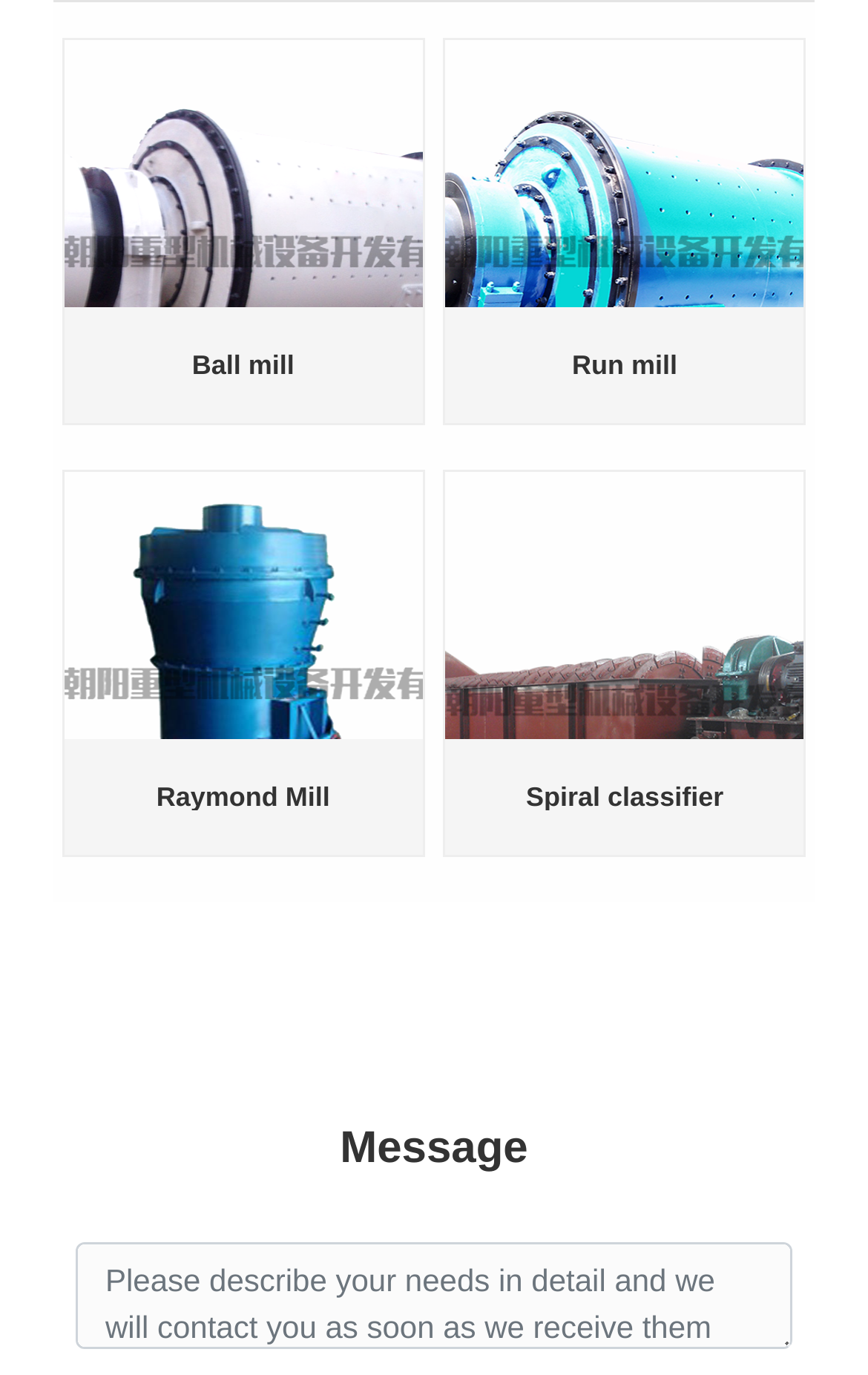Please find the bounding box coordinates of the section that needs to be clicked to achieve this instruction: "click the Ball mill link".

[0.221, 0.253, 0.339, 0.276]